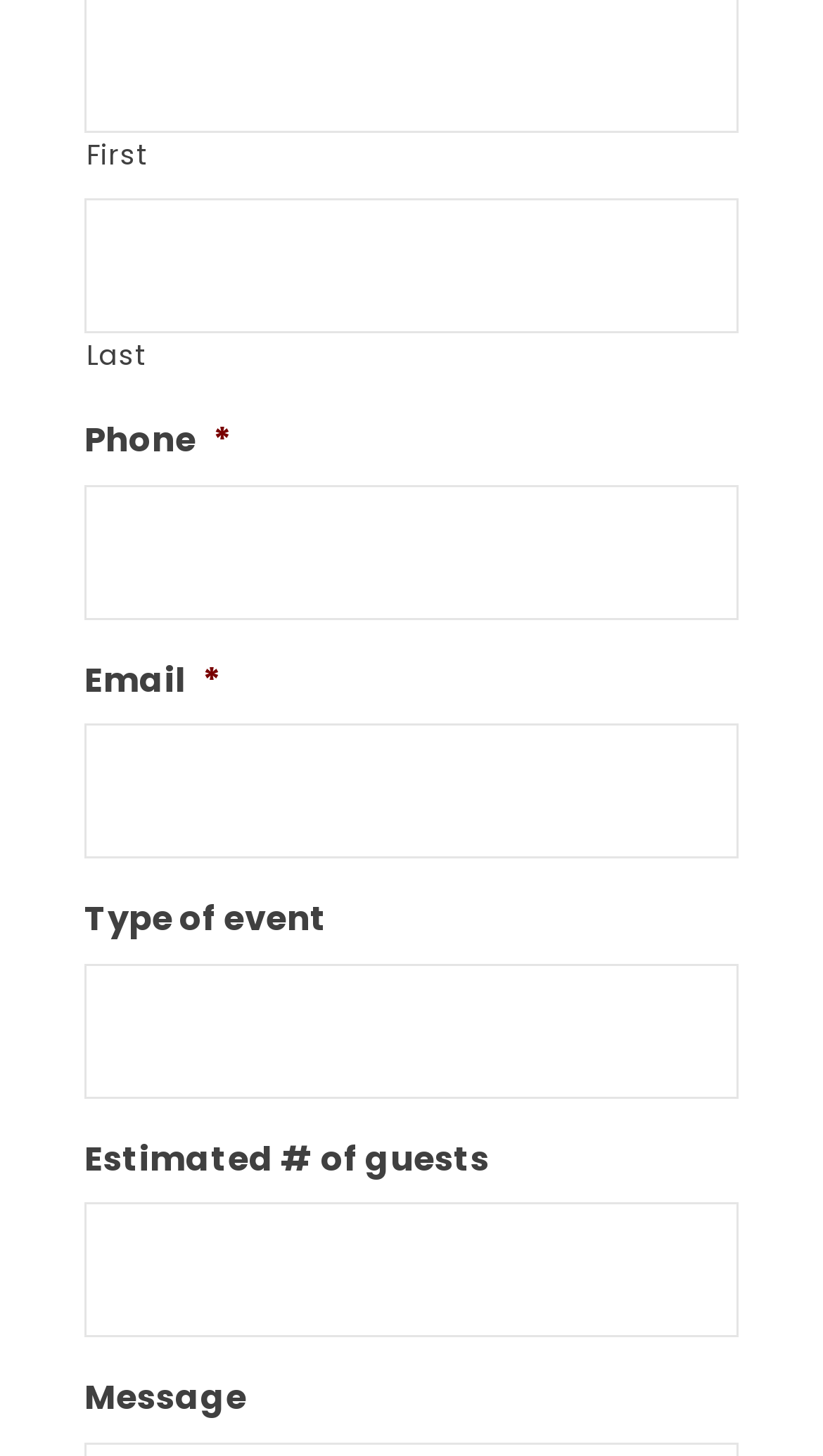Provide your answer in a single word or phrase: 
How many textboxes are there?

5